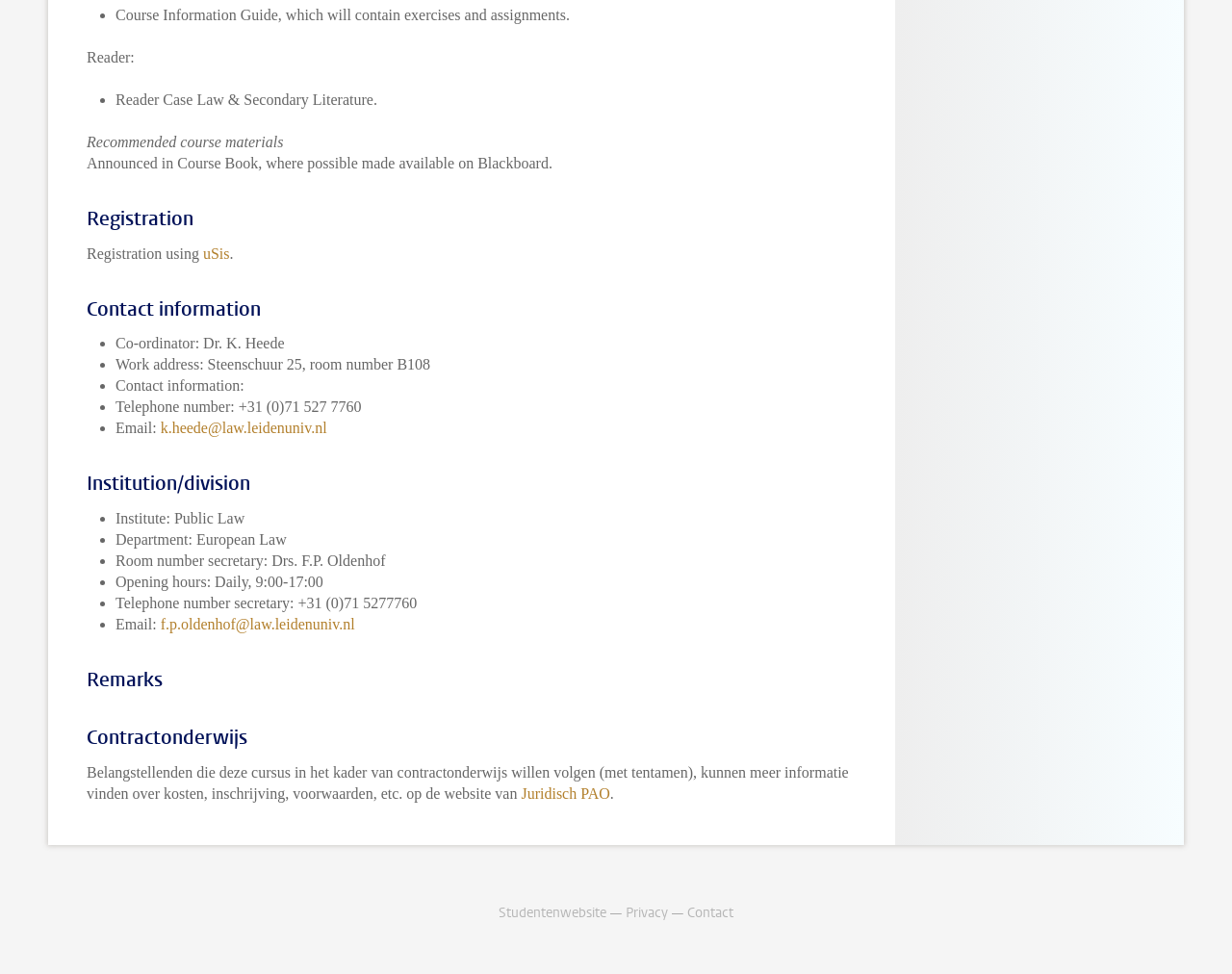What is the course information guide about?
Look at the image and respond to the question as thoroughly as possible.

The course information guide is about exercises and assignments, as mentioned in the static text 'Course Information Guide, which will contain exercises and assignments.'